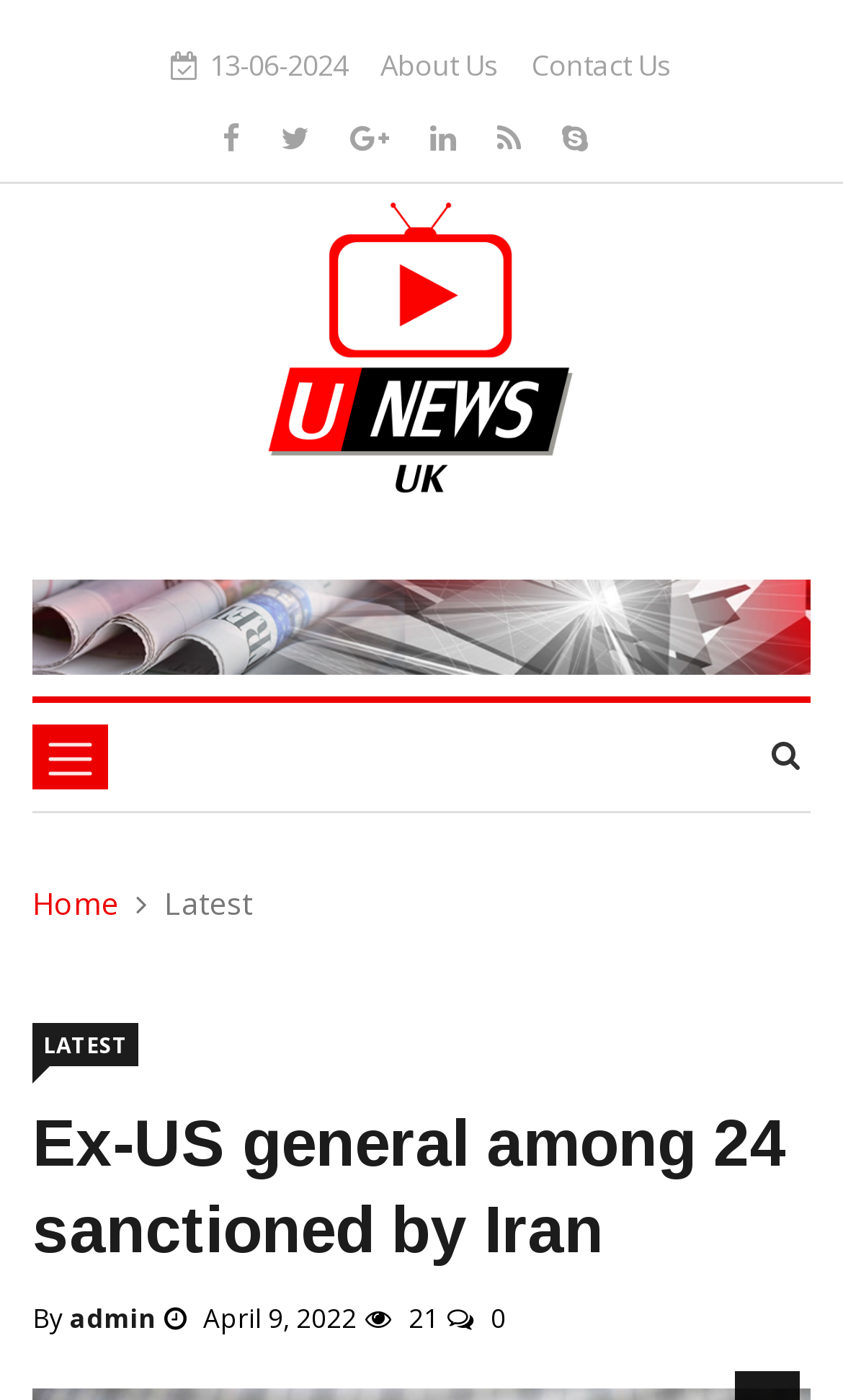Please specify the bounding box coordinates of the clickable region necessary for completing the following instruction: "Go to the 'Home' page". The coordinates must consist of four float numbers between 0 and 1, i.e., [left, top, right, bottom].

[0.038, 0.631, 0.141, 0.66]